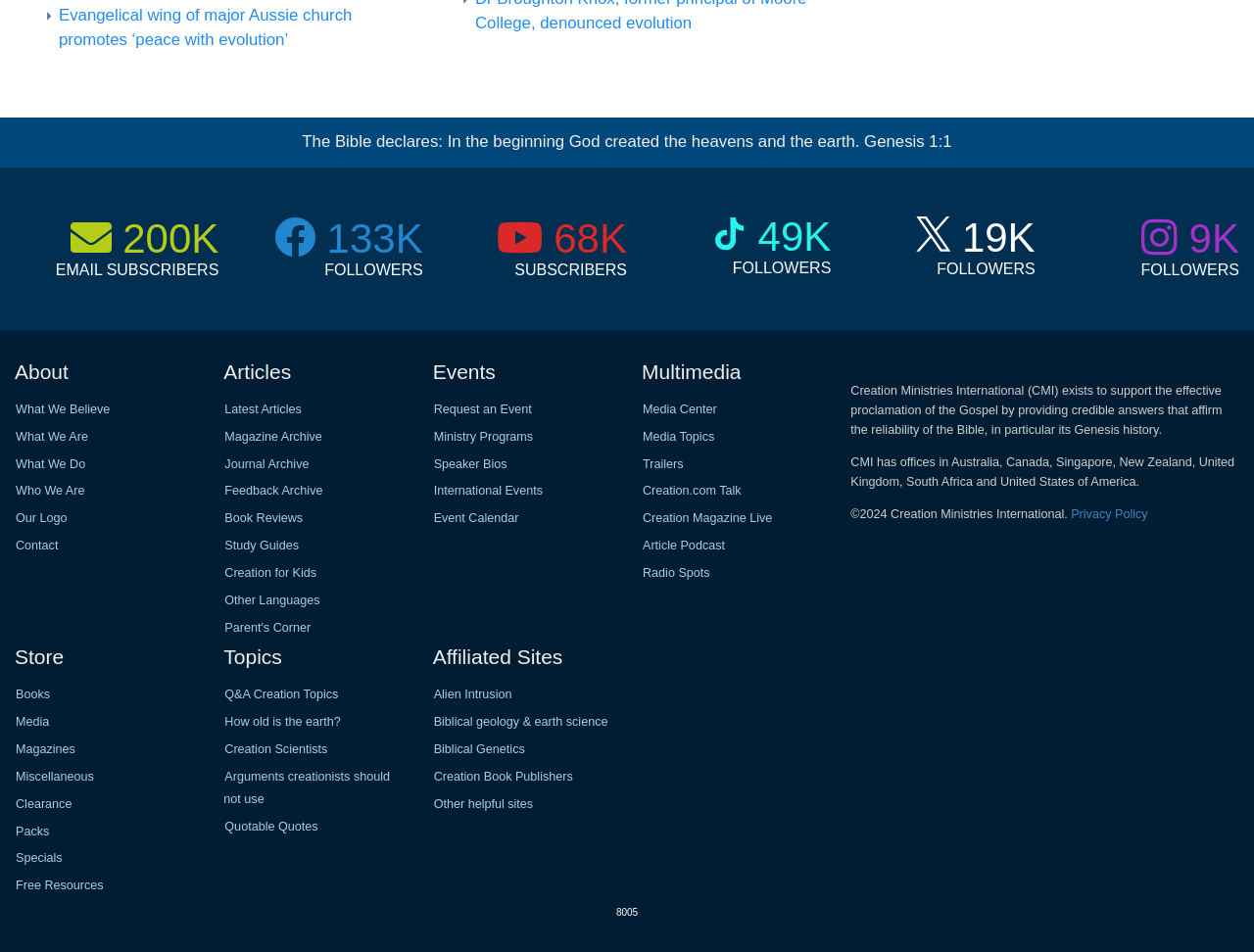Provide a single word or phrase to answer the given question: 
What is the name of the organization?

Creation Ministries International